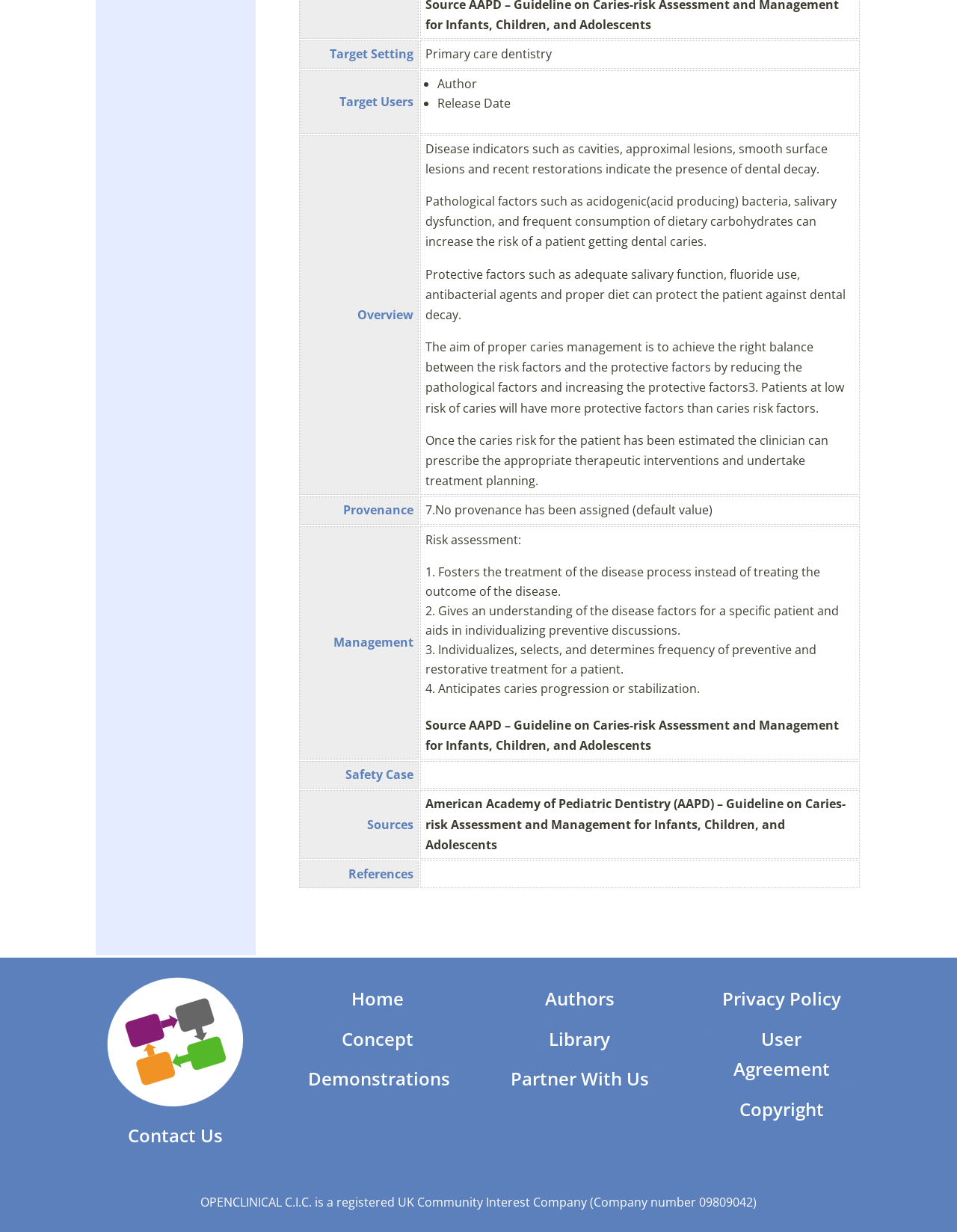Identify the bounding box coordinates of the clickable section necessary to follow the following instruction: "Click on the 'Partner With Us' link". The coordinates should be presented as four float numbers from 0 to 1, i.e., [left, top, right, bottom].

[0.522, 0.861, 0.689, 0.891]